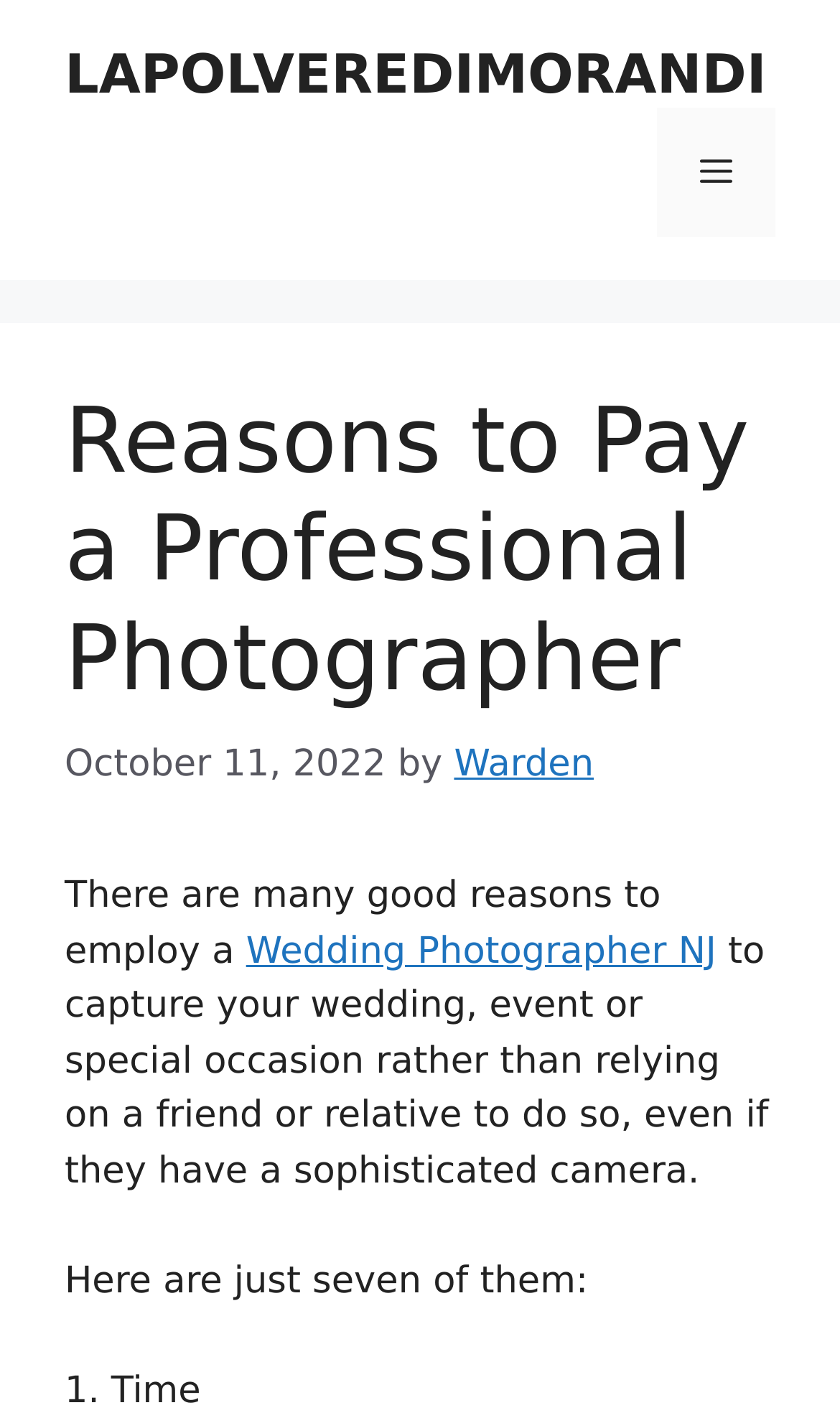Locate the UI element described by Wedding Photographer NJ in the provided webpage screenshot. Return the bounding box coordinates in the format (top-left x, top-left y, bottom-right x, bottom-right y), ensuring all values are between 0 and 1.

[0.293, 0.656, 0.853, 0.686]